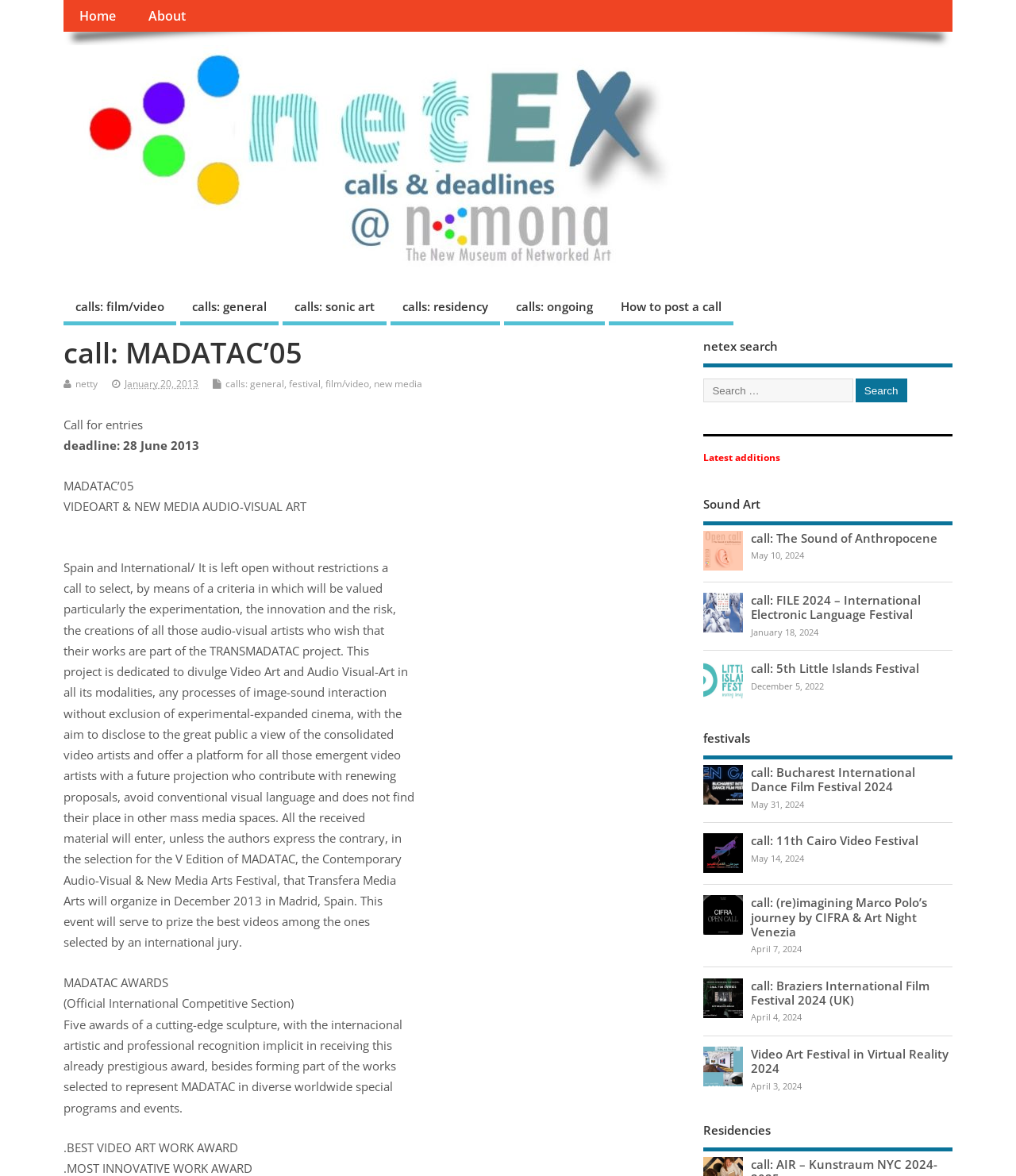Locate the bounding box coordinates of the element that should be clicked to fulfill the instruction: "Click on the 'How to post a call' link".

[0.599, 0.248, 0.722, 0.277]